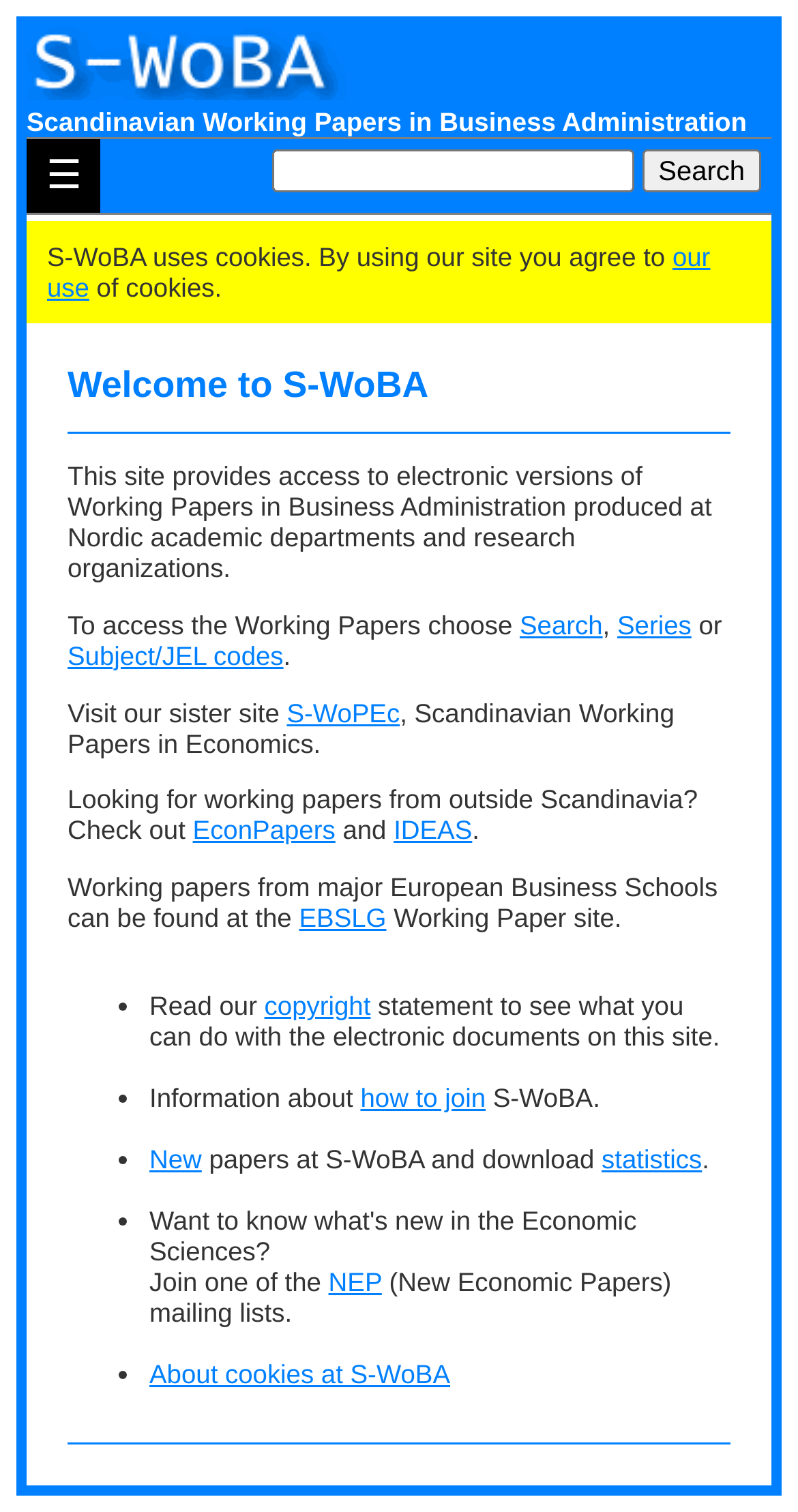Explain in detail what is displayed on the webpage.

The webpage is titled "S-WoBA: Scandinavian Working Papers in Business Administration". At the top left corner, there is a link and an image. Below them, there is a heading "Scandinavian Working Papers in Business Administration" and a hamburger menu icon. To the right of the menu icon, there is a search box and a search button.

Below the search box, there is a notice about the use of cookies on the site, with a link to learn more. Underneath, there is a heading "Welcome to S-WoBA" and a paragraph describing the purpose of the site, which provides access to electronic versions of working papers in business administration from Nordic academic departments and research organizations.

The main content of the page is divided into sections. The first section has links to search, series, and subject/JEL codes, allowing users to access the working papers. The second section has a link to a sister site, S-WoPEc, which focuses on working papers in economics. The third section provides links to other resources, including EconPapers and IDEAS, for working papers from outside Scandinavia.

The fourth section has a link to EBSLG, a site for working papers from major European Business Schools. The fifth section has a list of links, including copyright information, how to join S-WoBA, and new papers and download statistics. The list also has links to join NEP mailing lists and learn about cookies at S-WoBA.